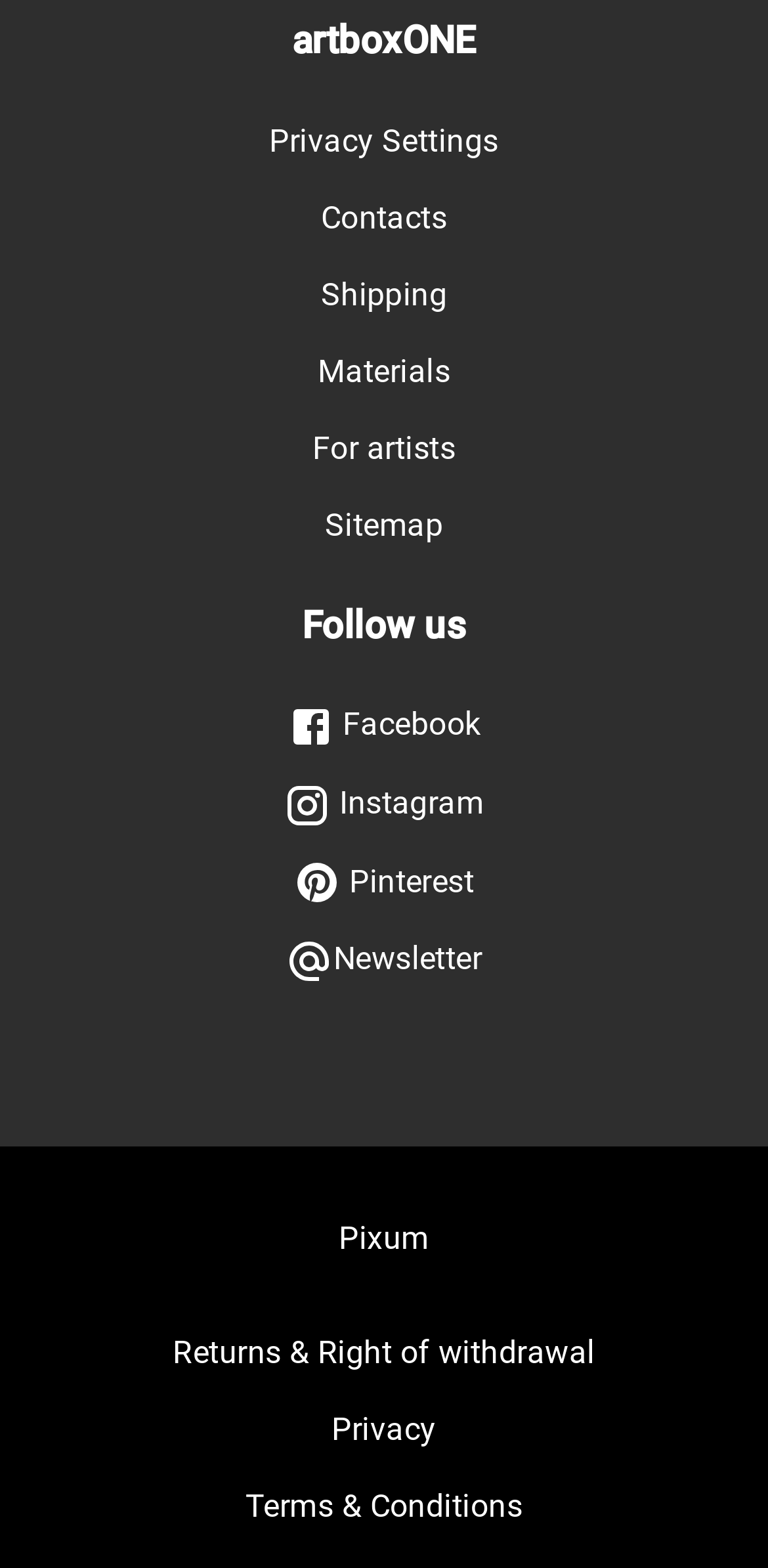Find the bounding box of the UI element described as: "Returns & Right of withdrawal". The bounding box coordinates should be given as four float values between 0 and 1, i.e., [left, top, right, bottom].

[0.062, 0.841, 0.938, 0.884]